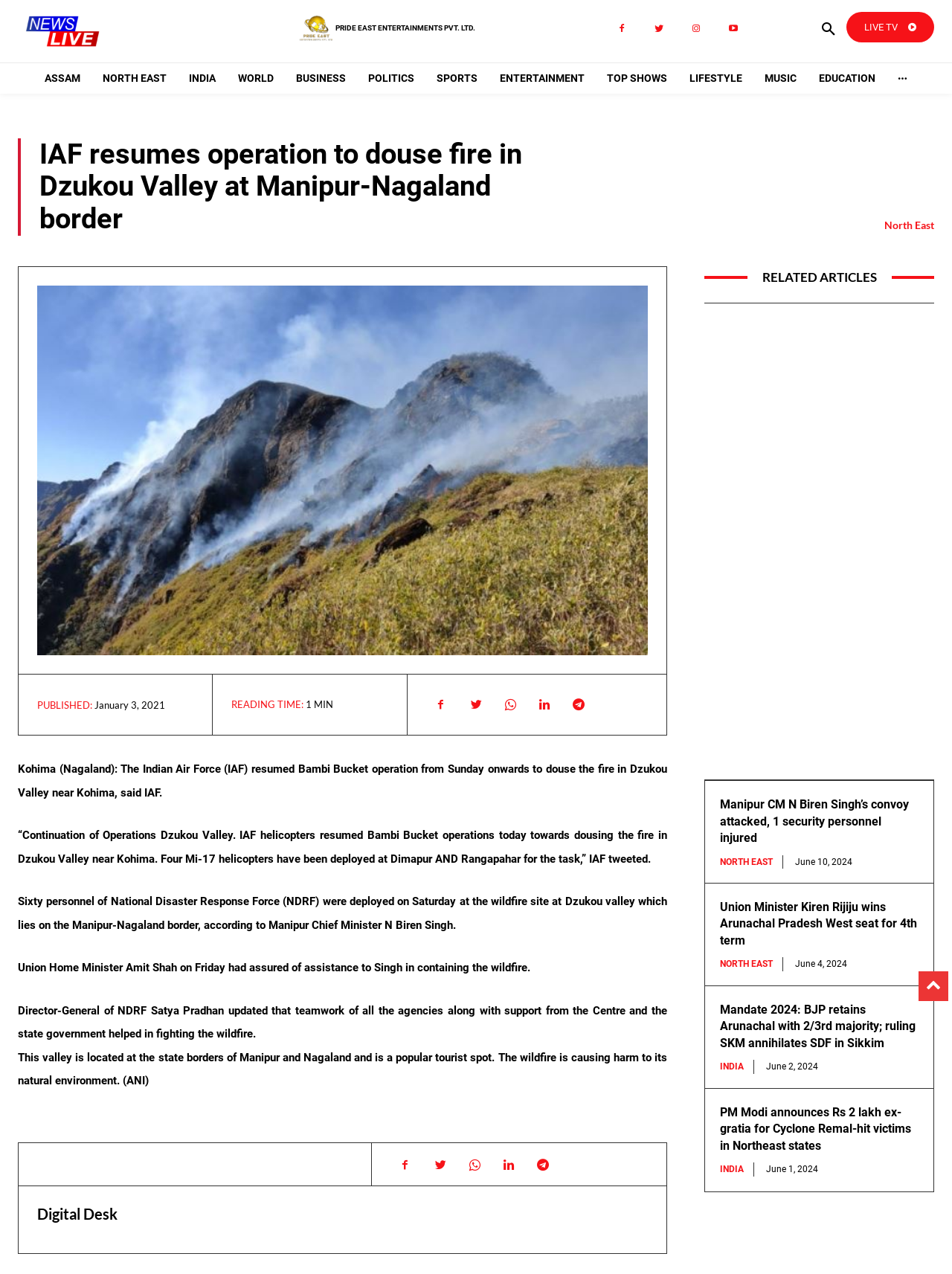What is the reading time of the article?
Look at the screenshot and provide an in-depth answer.

The reading time of the article is indicated as 'MIN' which is located below the title of the article, next to the 'PUBLISHED' timestamp.